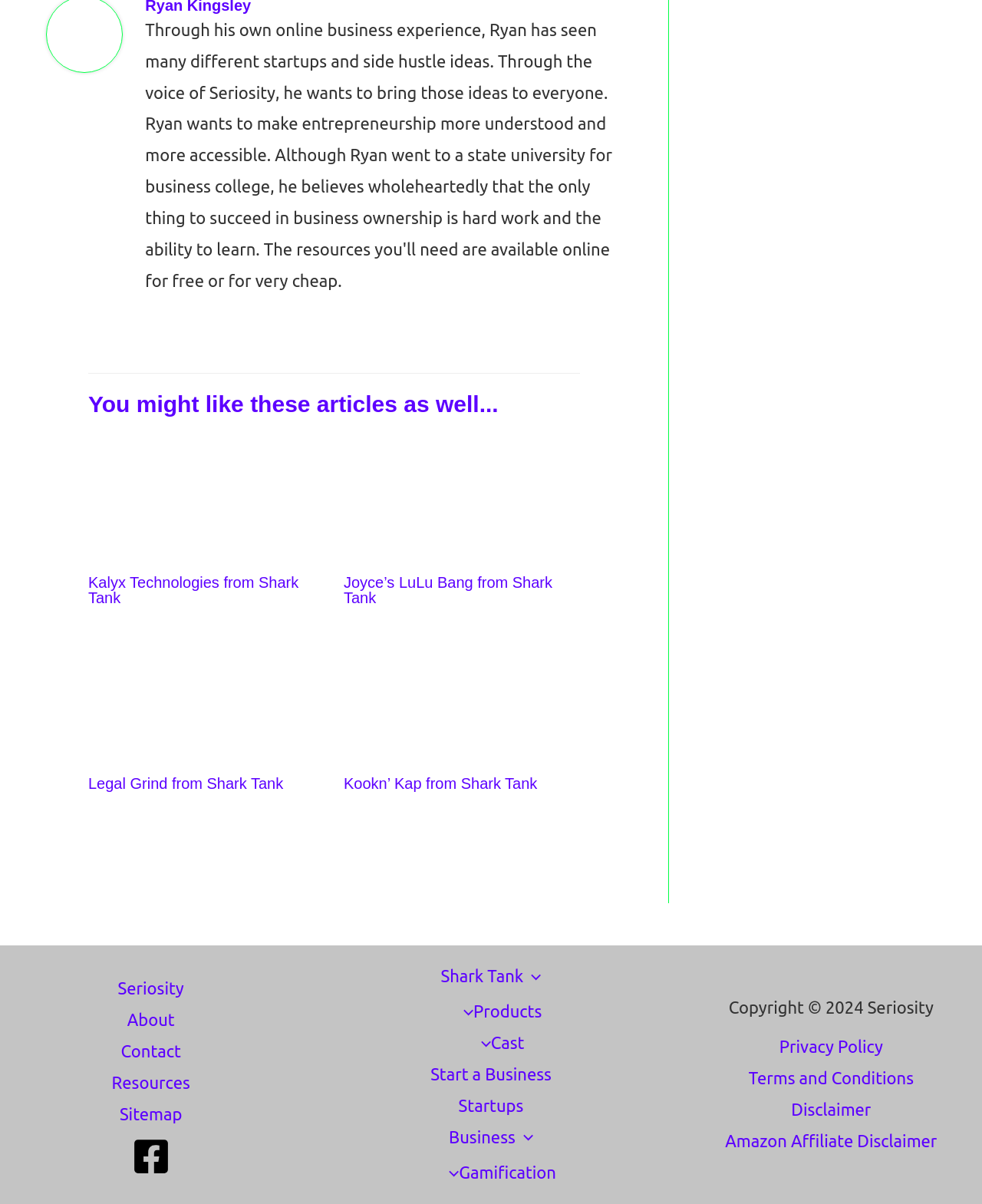What is the text above the footer navigation?
Answer the question with a single word or phrase derived from the image.

Copyright © 2024 Seriosity